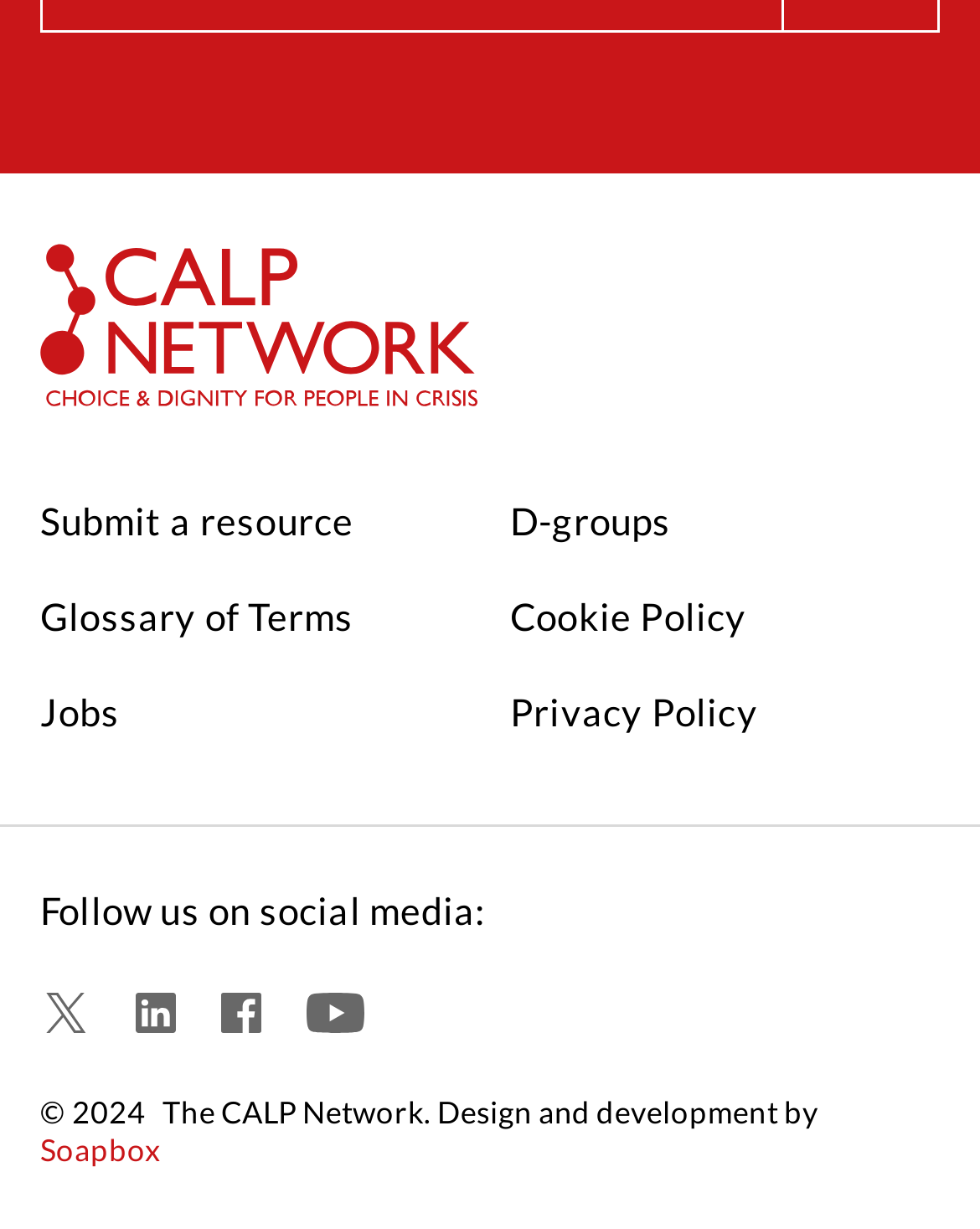Please determine the bounding box coordinates, formatted as (top-left x, top-left y, bottom-right x, bottom-right y), with all values as floating point numbers between 0 and 1. Identify the bounding box of the region described as: Soapbox

[0.041, 0.92, 0.164, 0.951]